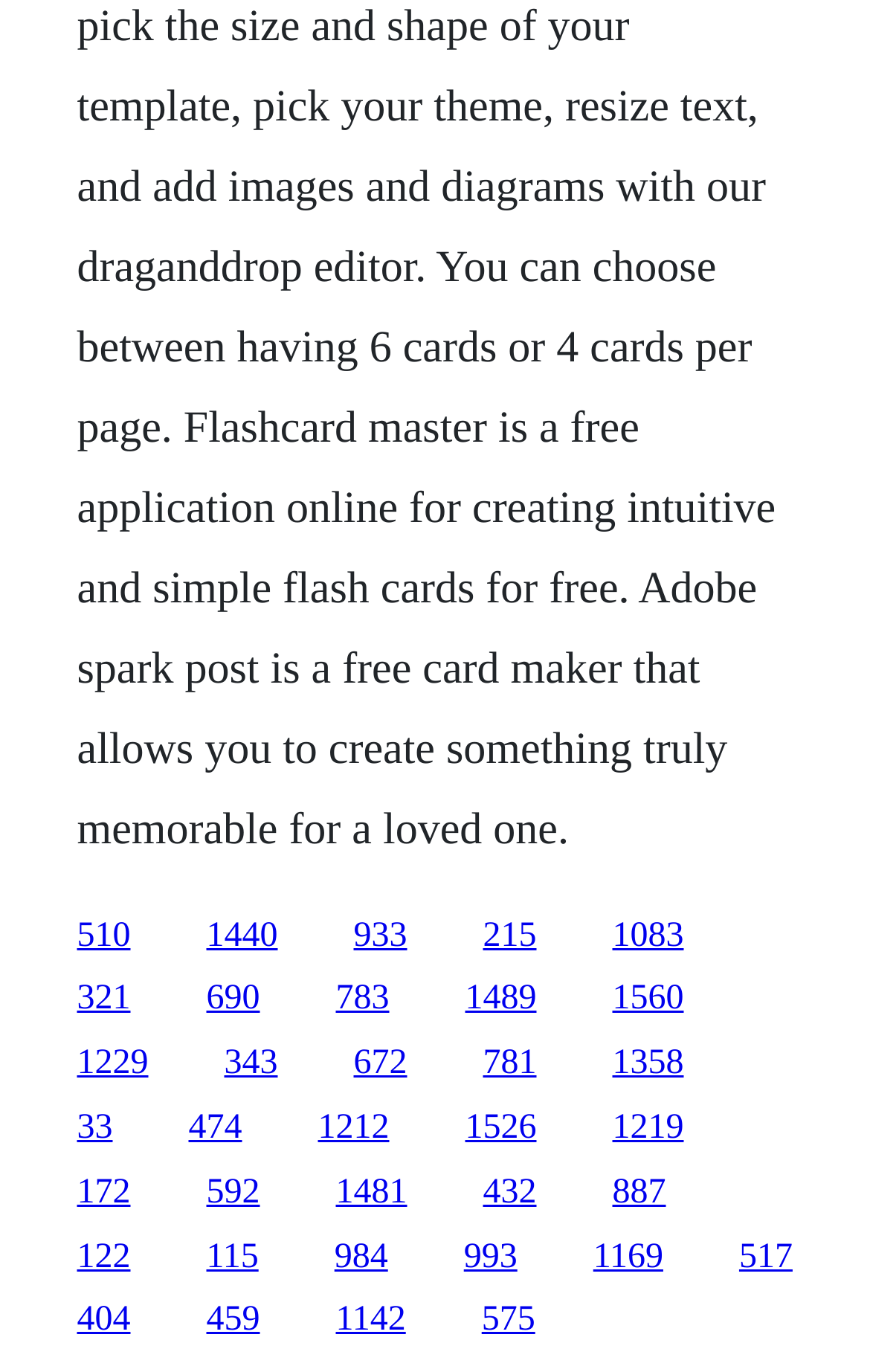Use the details in the image to answer the question thoroughly: 
What is the vertical position of the link '510'?

I compared the y1 and y2 coordinates of the link '510' and '1440'. Since the y1 and y2 values of '510' are smaller than those of '1440', I concluded that '510' is above '1440' vertically.